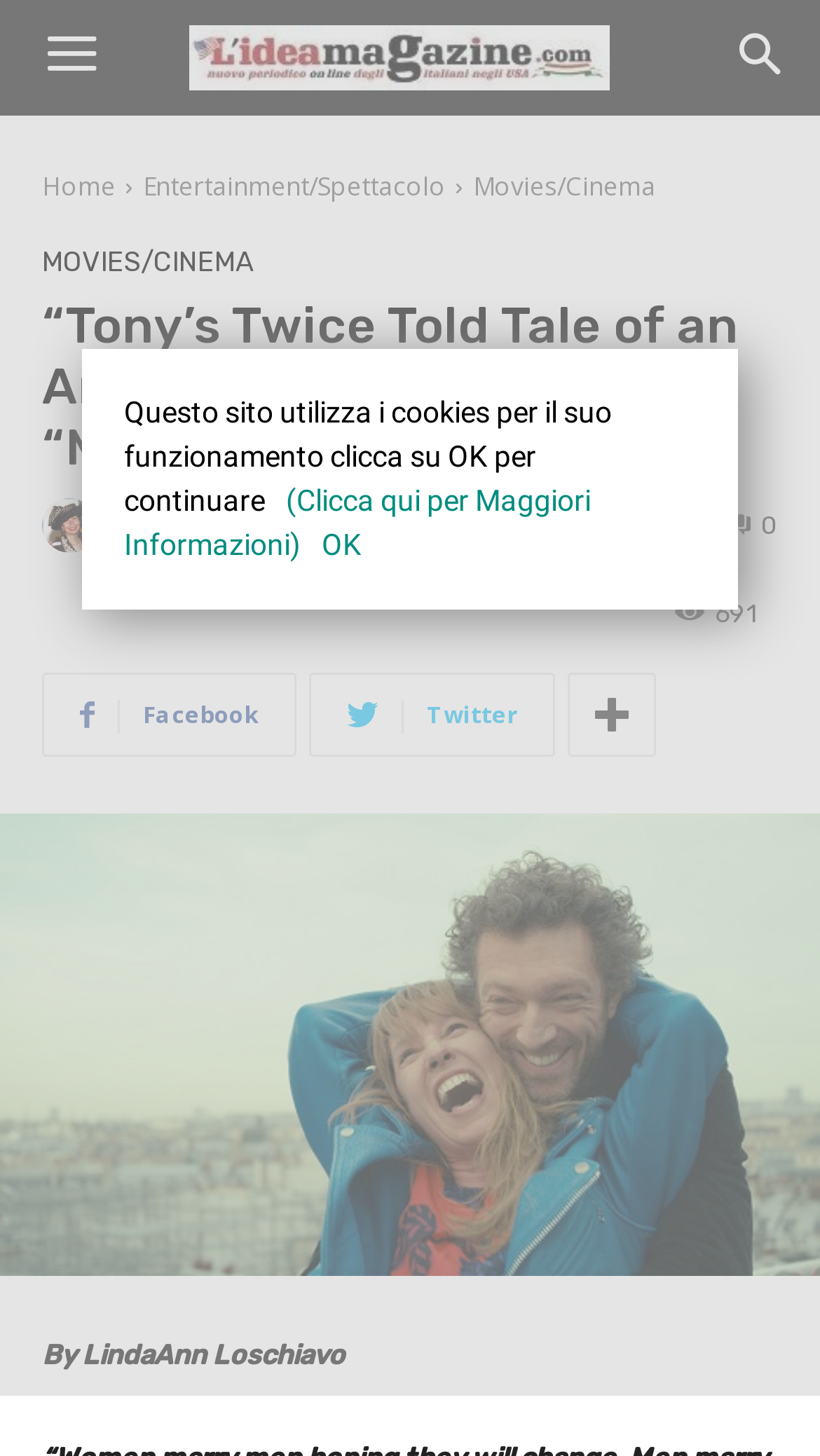Elaborate on the information and visuals displayed on the webpage.

This webpage is a film review article titled "“Tony’s Twice Told Tale of an Amour Fou.” FILM REVIEW: “Mon Roi”" from L'Idea Magazine. At the top left corner, there is a logo of the magazine, accompanied by a navigation menu with links to "Home", "Entertainment/Spettacolo", and "Movies/Cinema". 

Below the navigation menu, the title of the article is prominently displayed, followed by the author's name, Linda Ann Lo Schiavo, with a small image of the author to the left. The publication date, "3 September 2016", is shown to the right of the author's name. 

There are social media links, including Facebook, Twitter, and another unidentified platform, located at the bottom left corner of the page. 

The main content of the article is a large image that takes up most of the page, with a brief description or caption not provided in the accessibility tree. 

At the very bottom of the page, there is a notice about the website using cookies, with a link to "OK" to continue and another link to "Maggiori Informazioni" (More Information) for those who want to learn more.